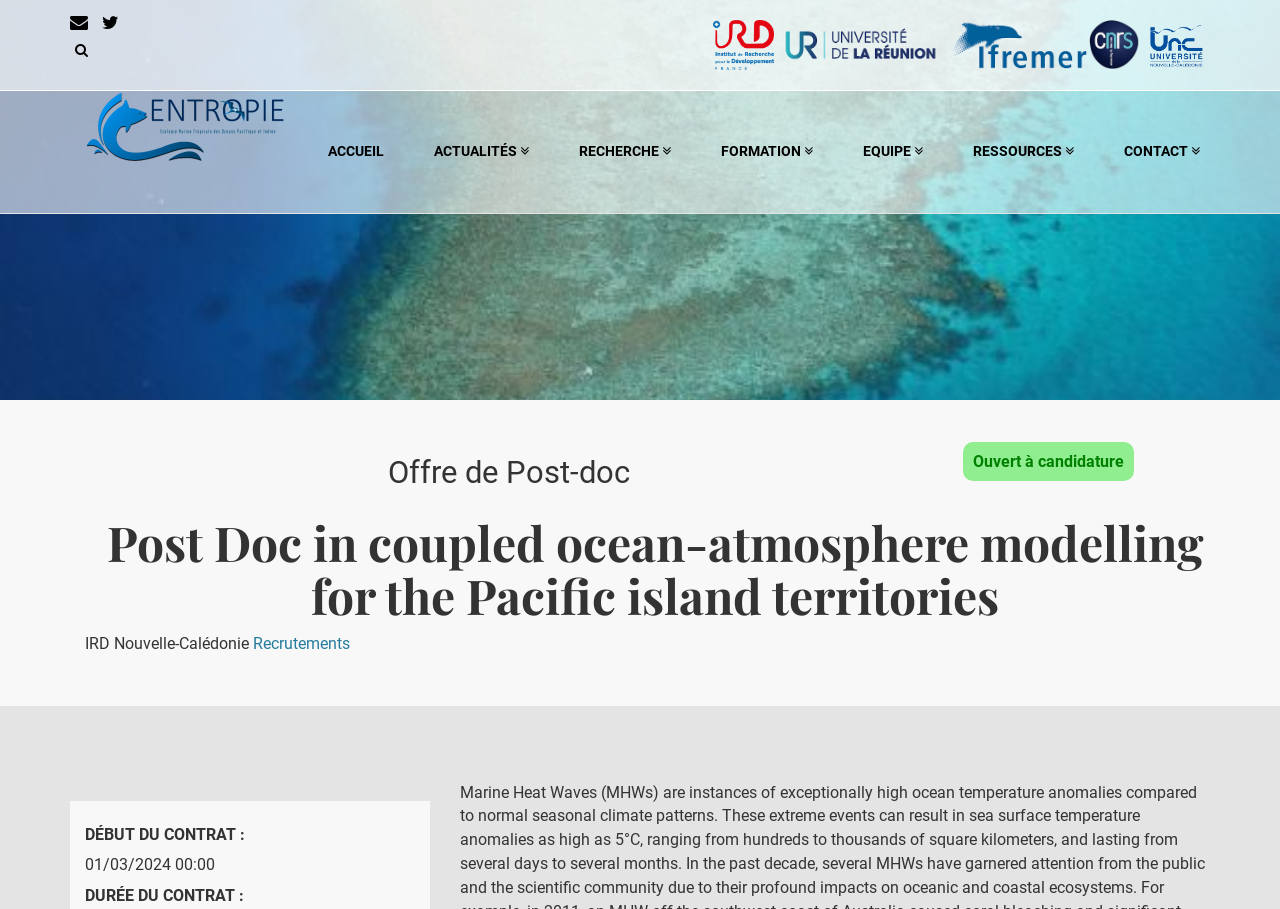Locate the bounding box for the described UI element: "alt="Université de La Réunion"". Ensure the coordinates are four float numbers between 0 and 1, formatted as [left, top, right, bottom].

[0.605, 0.038, 0.74, 0.059]